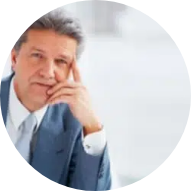What is the color of the man's suit?
Give a single word or phrase as your answer by examining the image.

blue